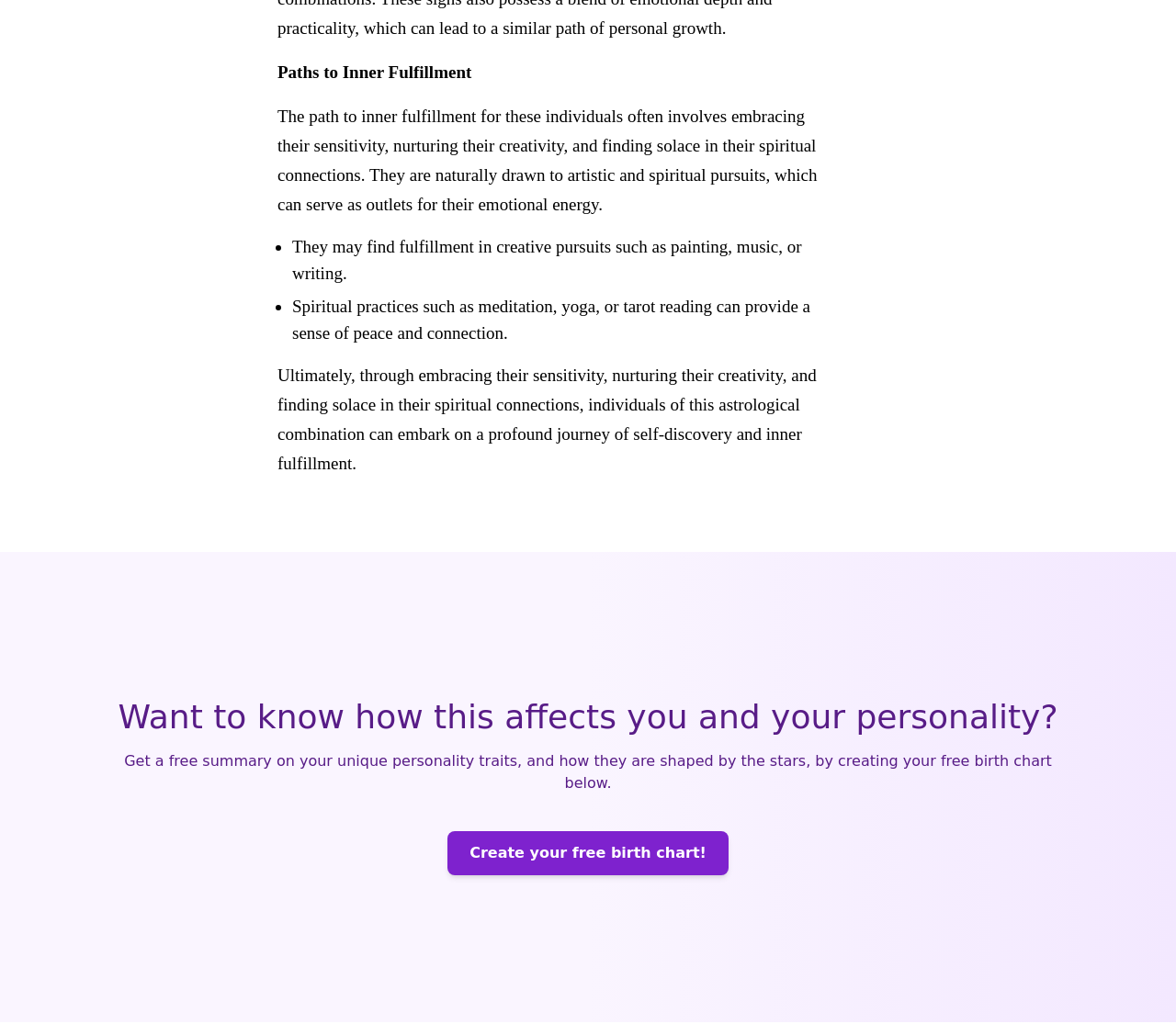What can individuals of this astrological combination embark on?
Respond to the question with a single word or phrase according to the image.

A profound journey of self-discovery